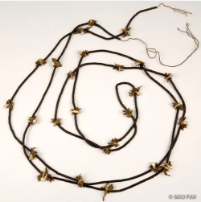What is the approximate date of the belt?
Please provide a single word or phrase as your answer based on the screenshot.

1828